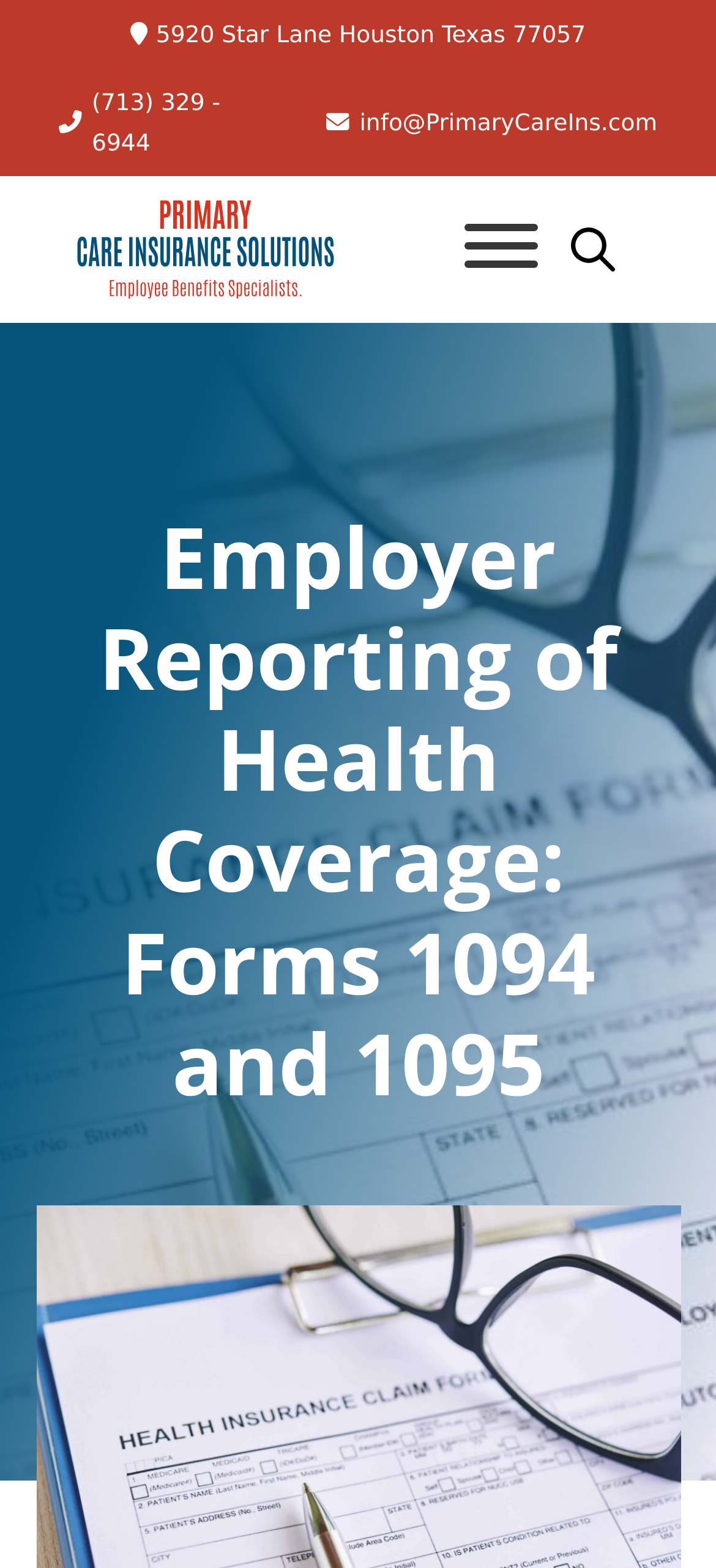Determine the main heading of the webpage and generate its text.

Employer Reporting of Health Coverage: Forms 1094 and 1095